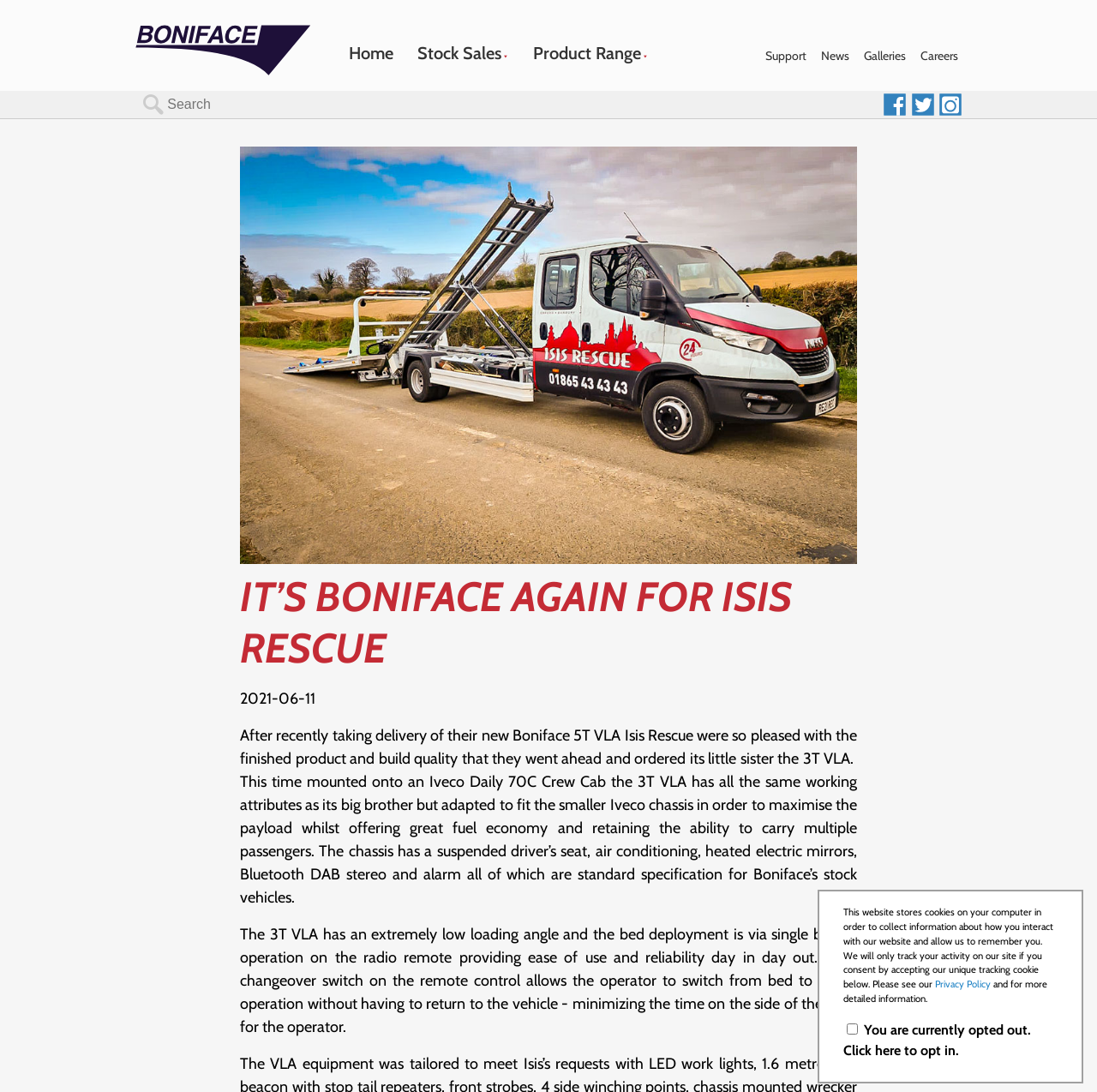Is there a search function?
Look at the image and answer the question with a single word or phrase.

Yes